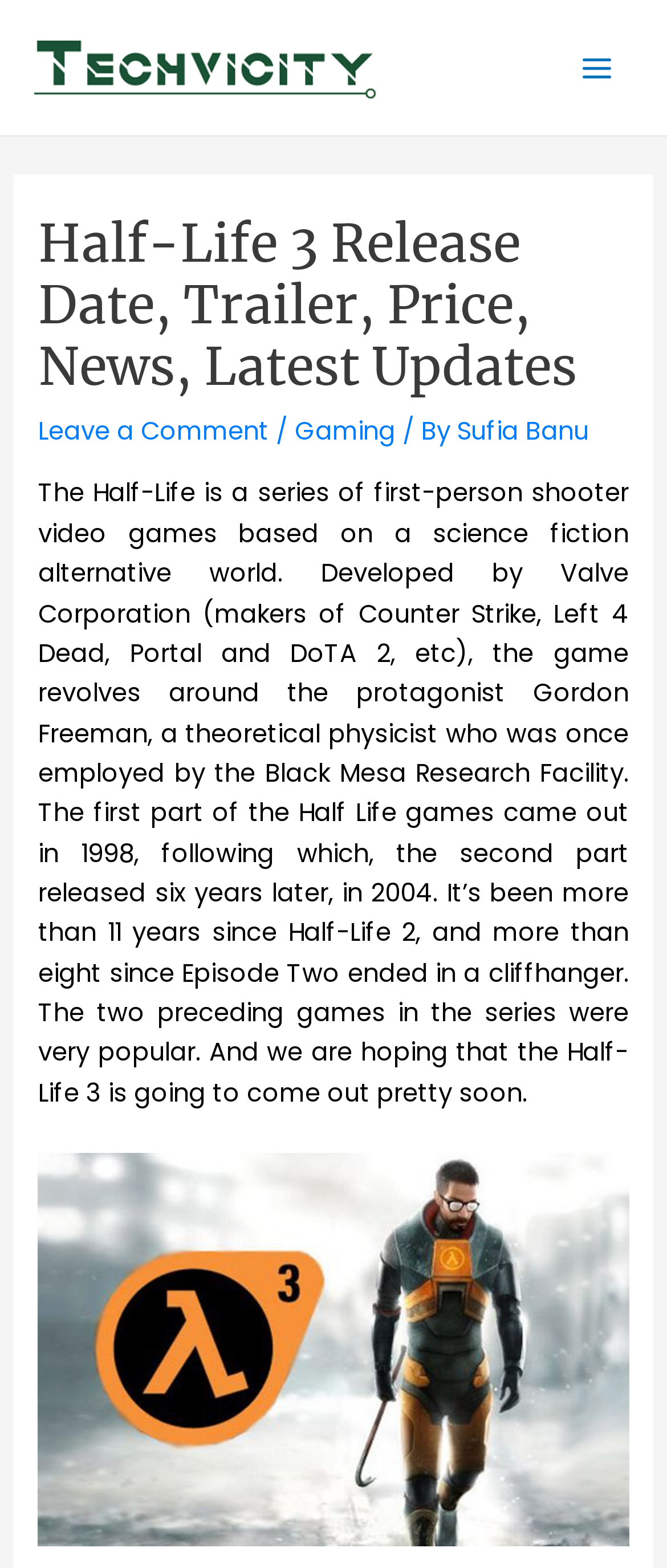What is the developer of the game?
Answer the question using a single word or phrase, according to the image.

Valve Corporation